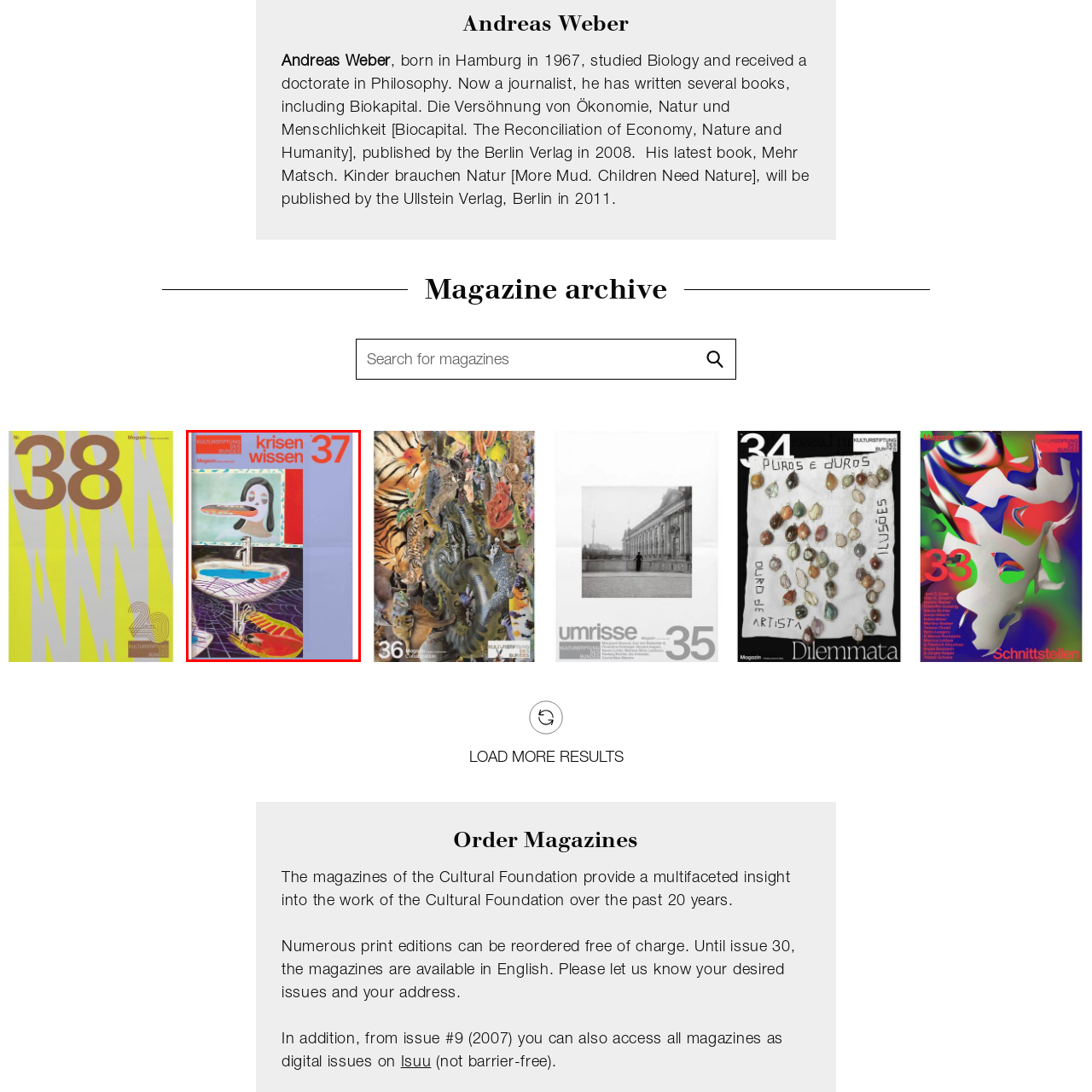What is the main object depicted on the cover? Please look at the image within the red bounding box and provide a one-word or short-phrase answer based on what you see.

A sink